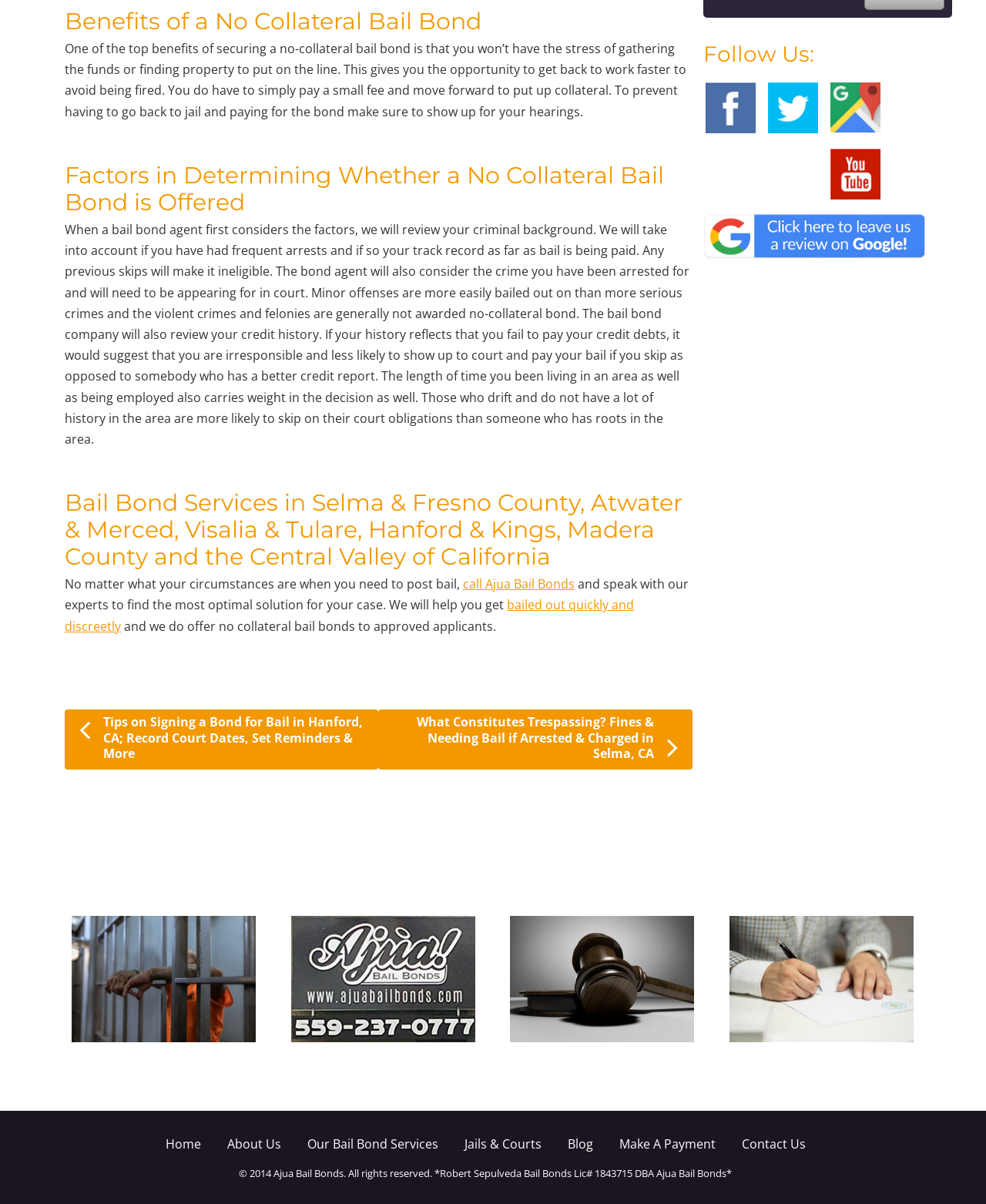What types of bail bonds are specialized by Ajua Bail Bonds?
Give a detailed response to the question by analyzing the screenshot.

The webpage shows that Ajua Bail Bonds specializes in Emergency Bail Bonds, Juvenile Bail Bonds, Bail Review Hearing Assistance, and Bail Financing O.A.C.